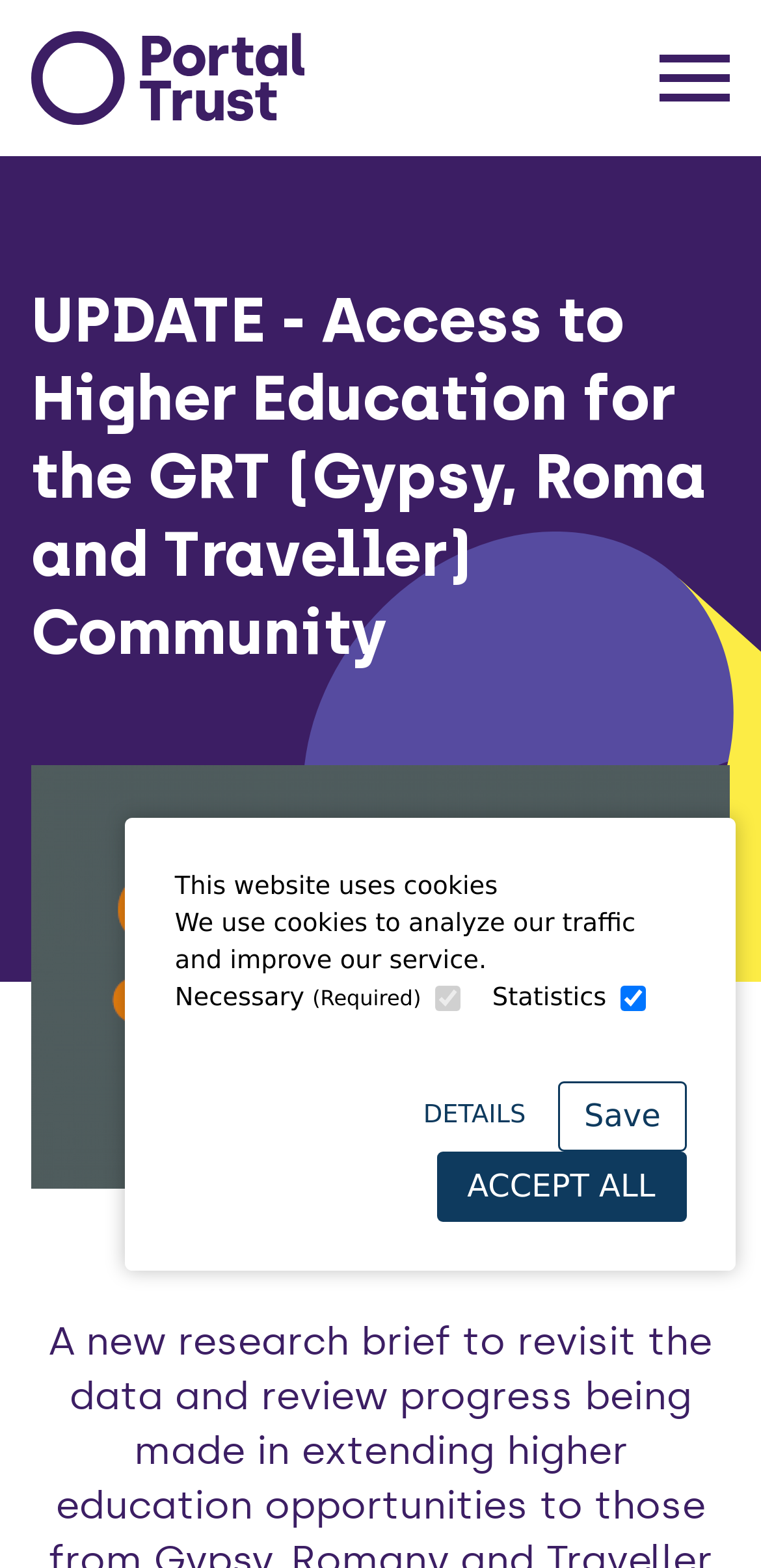What is the logo at the top-left corner of the webpage?
Refer to the image and provide a one-word or short phrase answer.

Portal Trust Logo